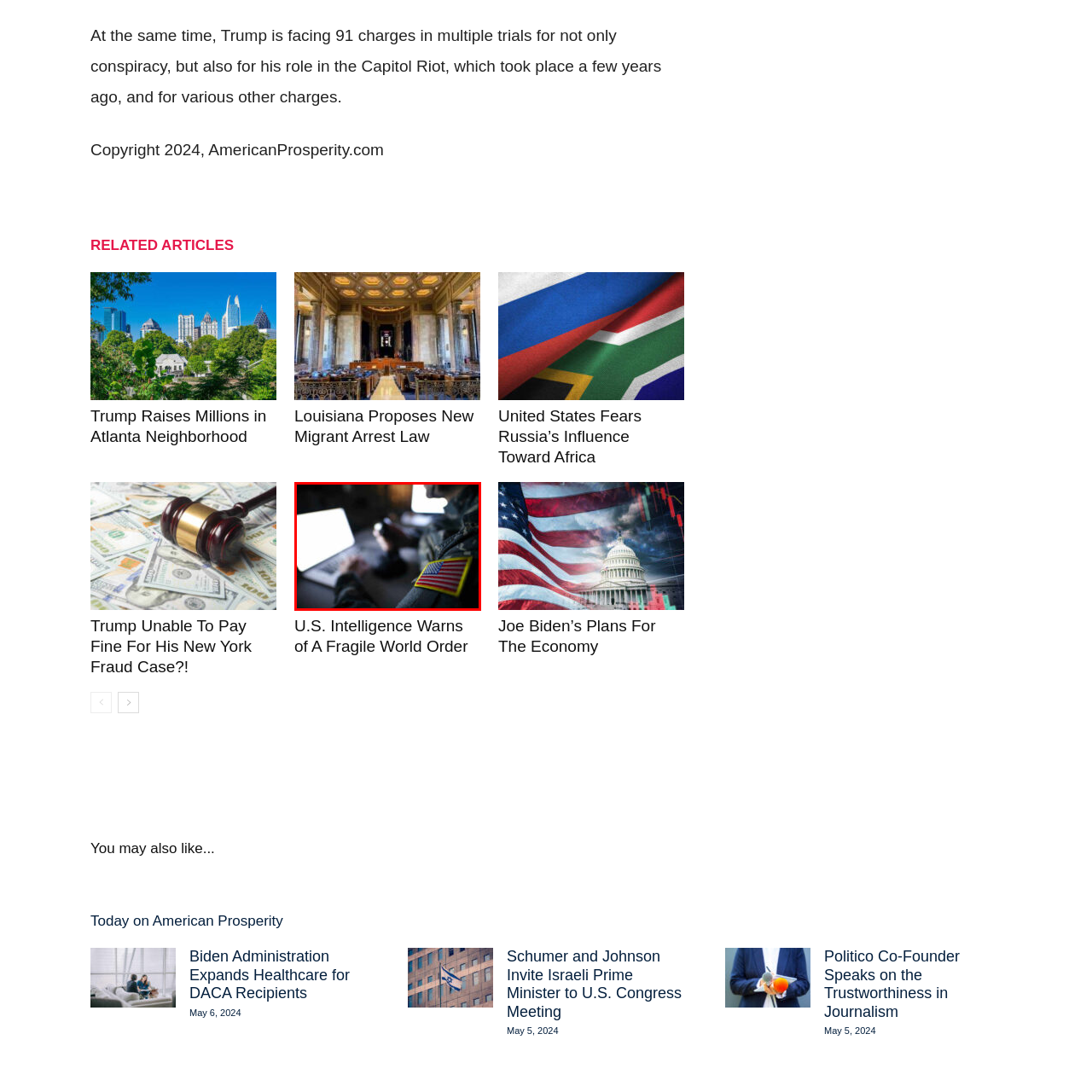What type of operations is the imagery suggesting? Analyze the image within the red bounding box and give a one-word or short-phrase response.

Cyber defense or drone operations